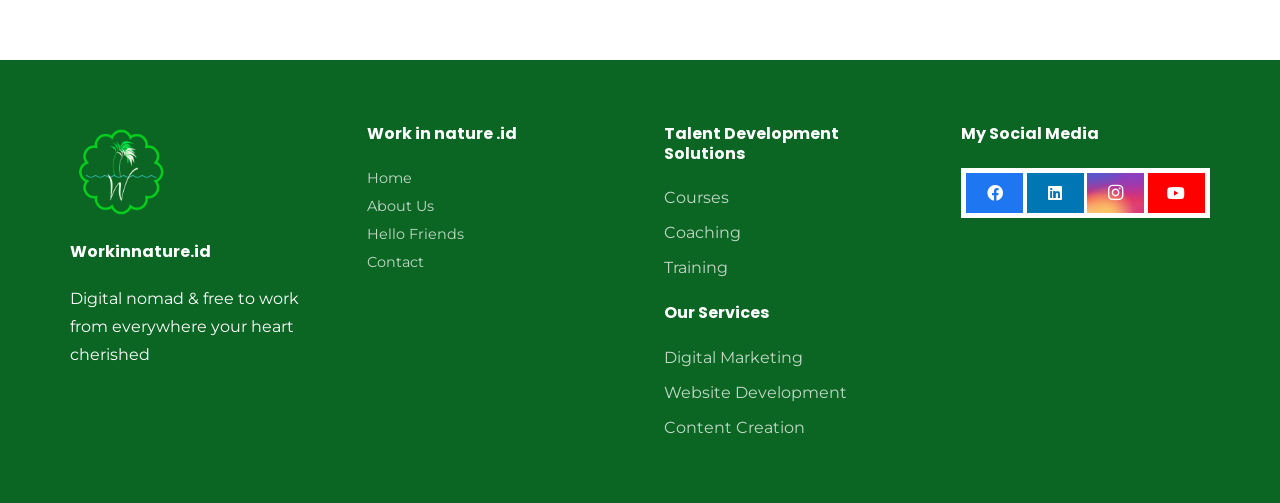Identify the bounding box of the UI element that matches this description: "Dream Starter Workshop Project".

None